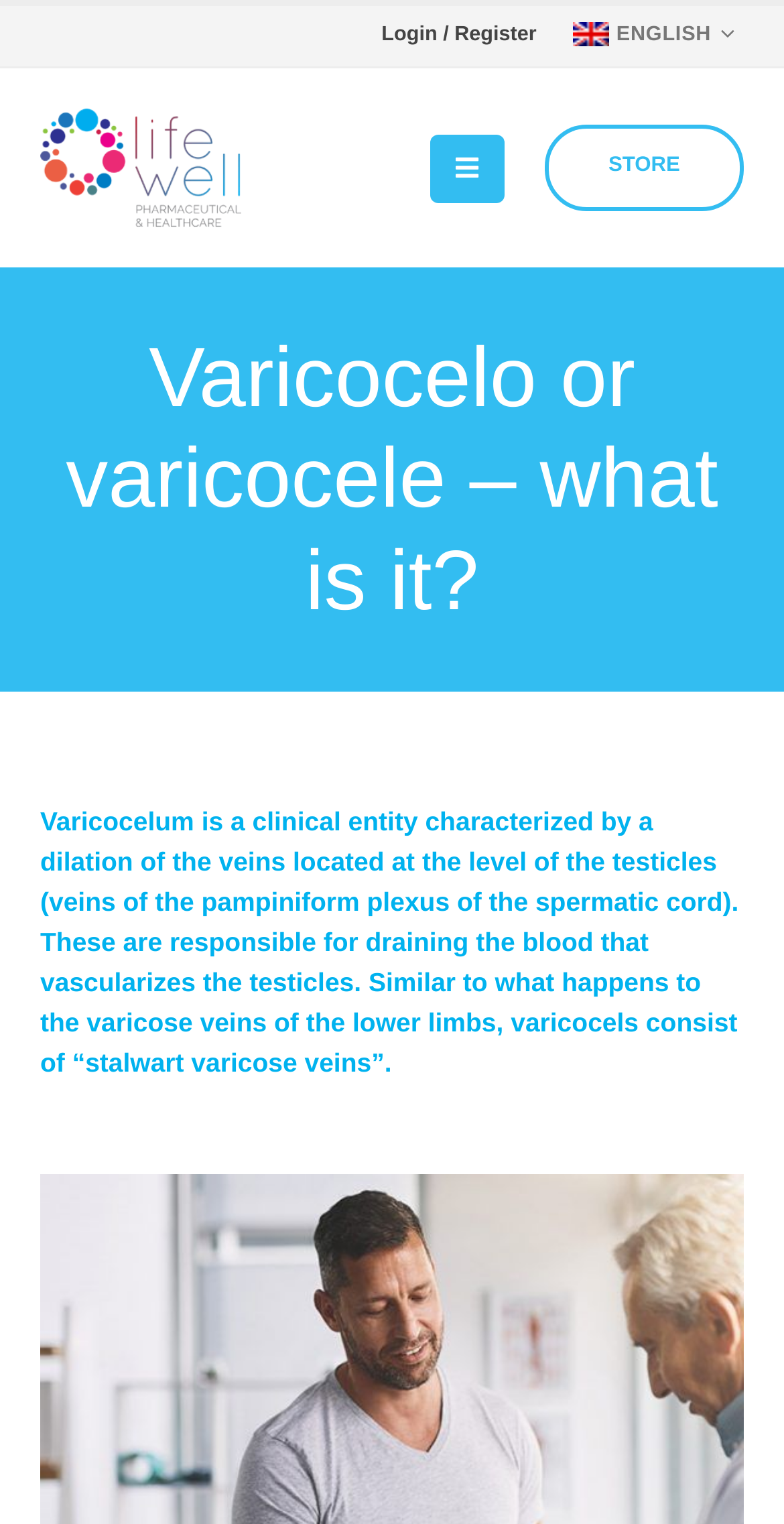Mark the bounding box of the element that matches the following description: "parent_node: STORE aria-label="Mobile Menu"".

[0.548, 0.088, 0.642, 0.133]